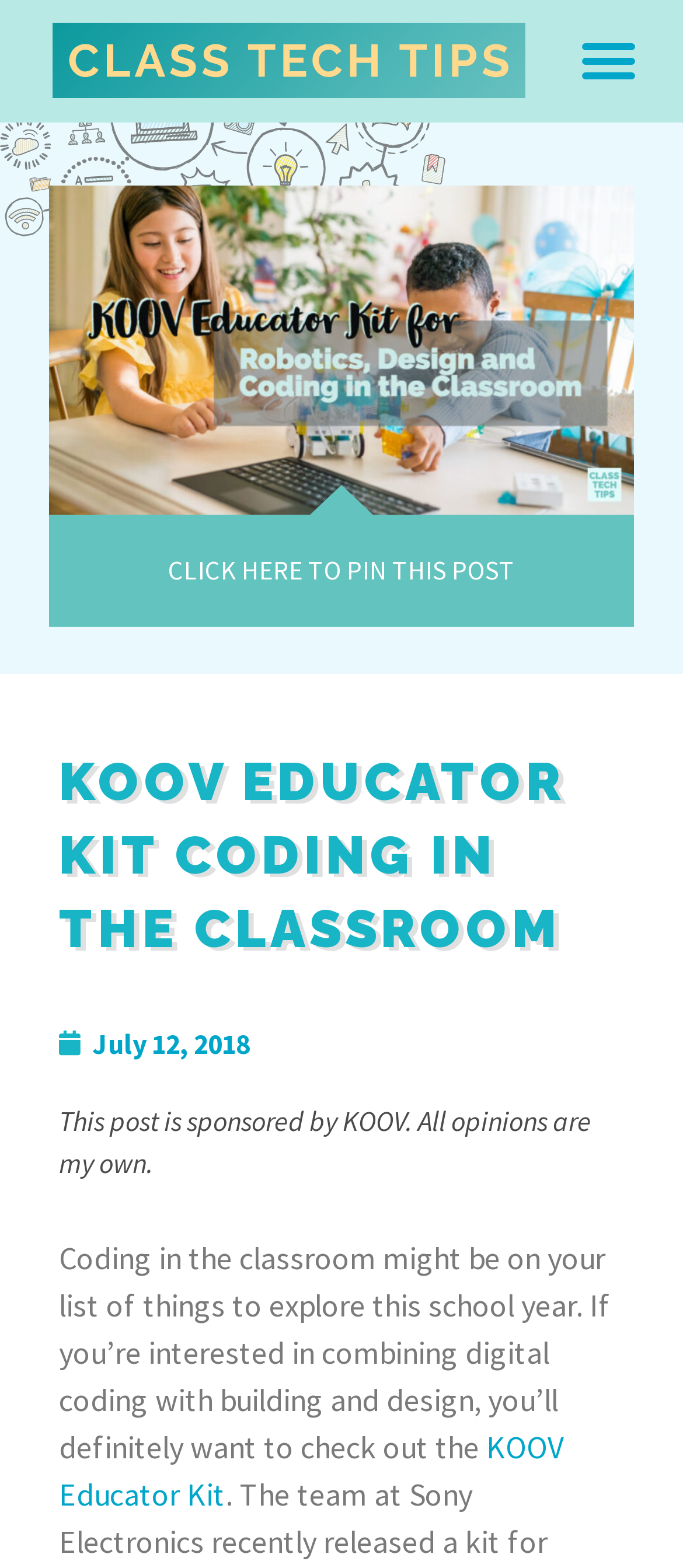What is the date of the post?
Based on the visual content, answer with a single word or a brief phrase.

July 12, 2018